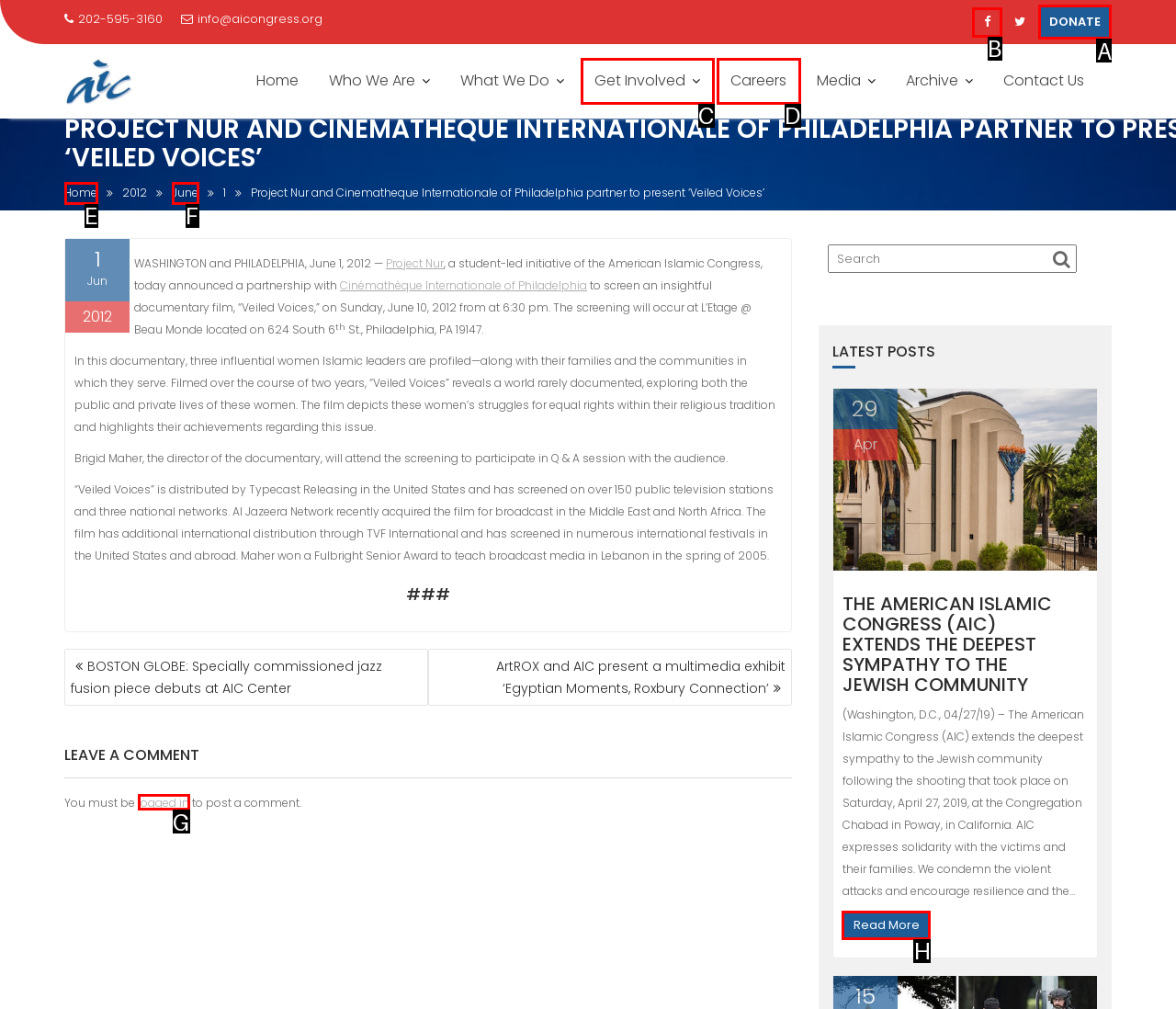Which lettered option should be clicked to achieve the task: Click the 'DONATE' button? Choose from the given choices.

A